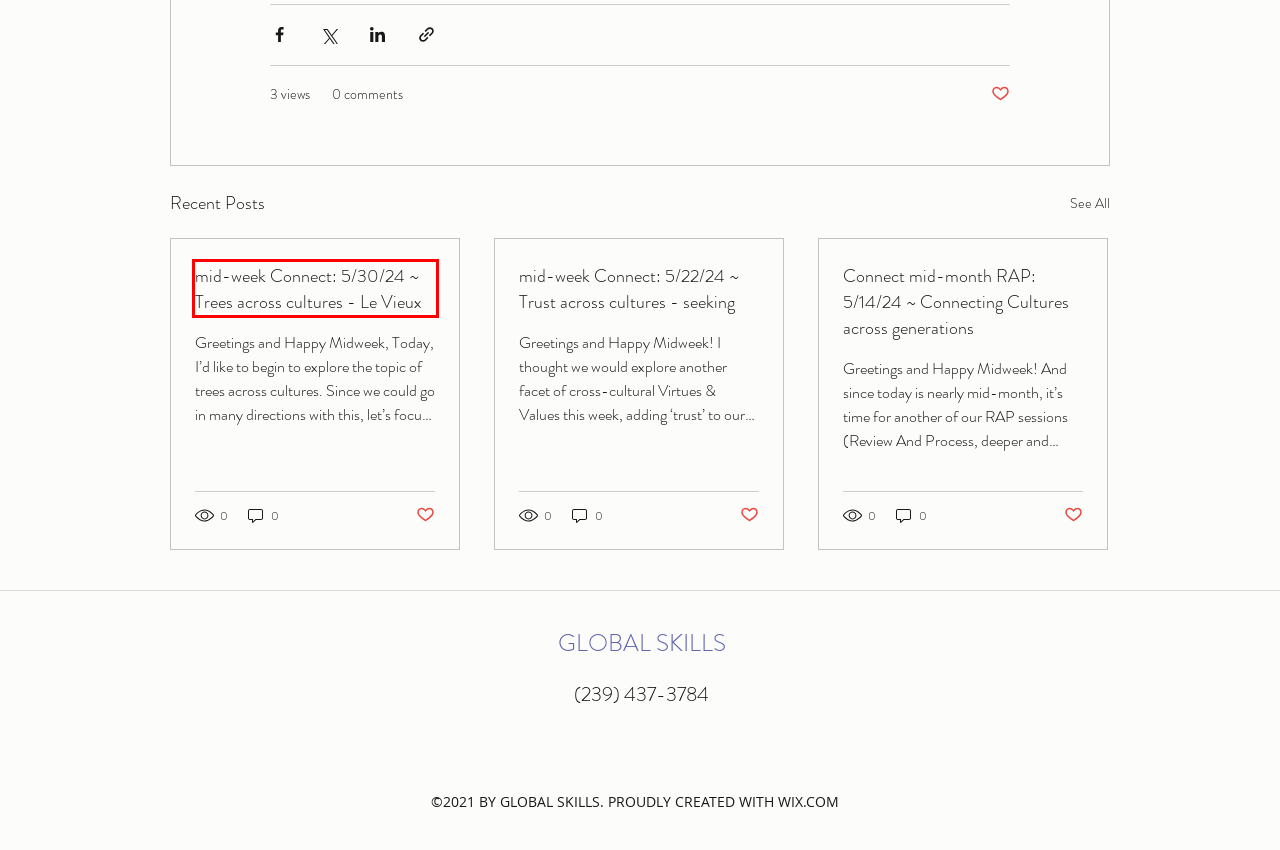You have a screenshot of a webpage with a red bounding box around an element. Choose the best matching webpage description that would appear after clicking the highlighted element. Here are the candidates:
A. Book Online | Global SKILLs
B. mid-week Connect: 5/30/24 ~ Trees across cultures - Le Vieux
C. mid-week Connect: 5/22/24 ~ Trust across cultures - seeking
D. Connect mid-month RAP: 5/14/24 ~ Connecting Cultures across generations
E. Home | Global SKILLs
F. Shop | Global SKILLs
G. History of Windows
H. About Us | Global SKILLs

B